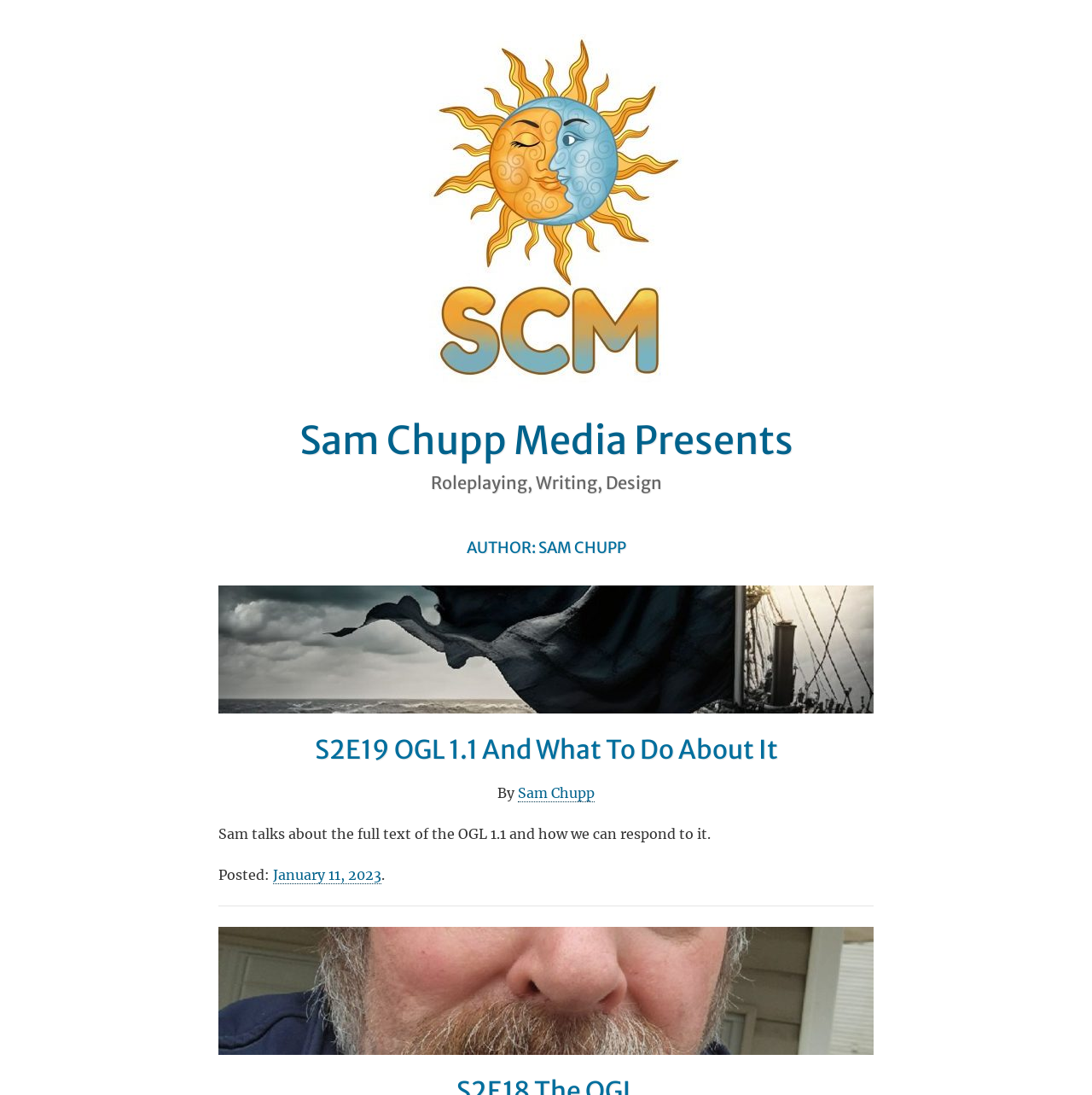What is the author's name?
Give a thorough and detailed response to the question.

The author's name is mentioned in the heading 'AUTHOR: SAM CHUPP' and also as a link 'SAM CHUPP' within the same heading. Additionally, the author's name is mentioned again as a link 'Sam Chupp' in the article section.